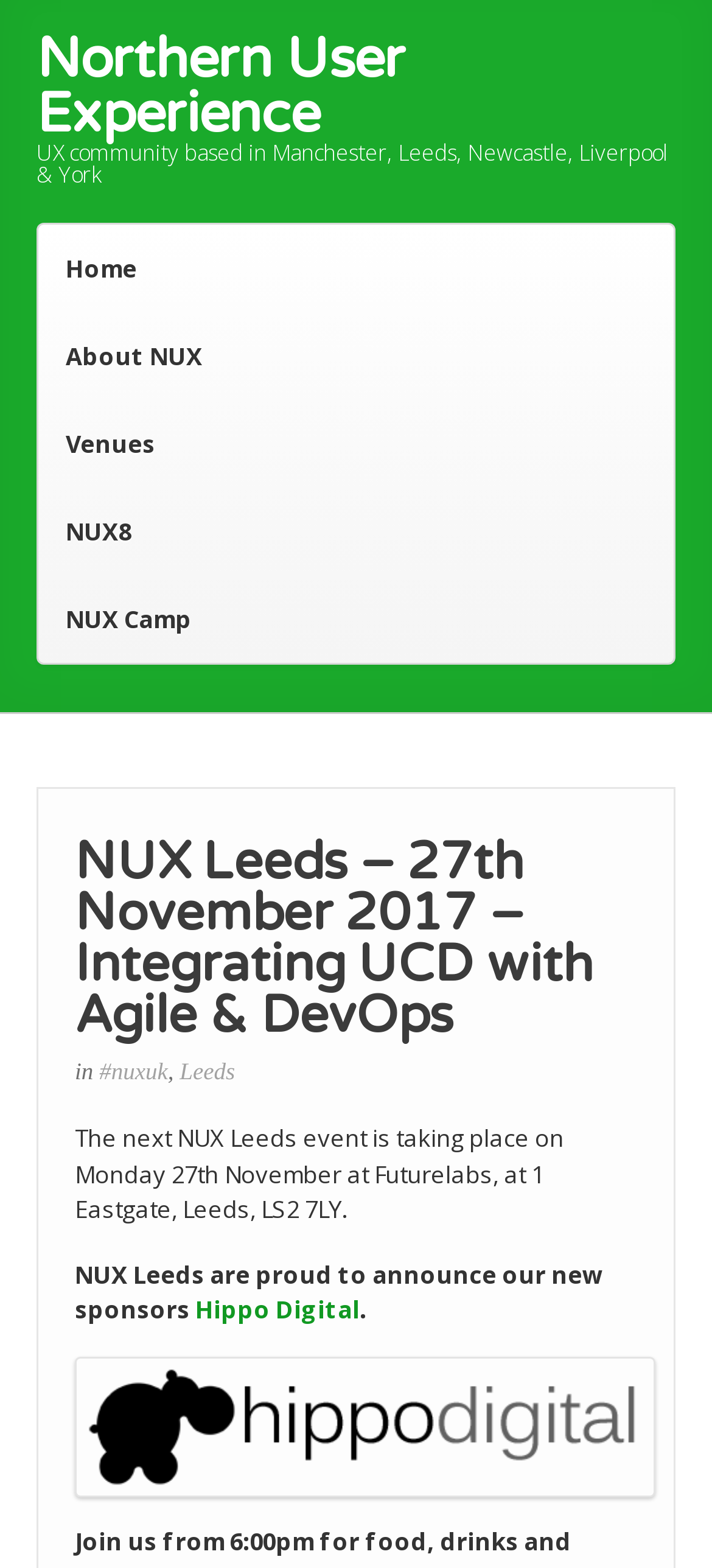Please specify the bounding box coordinates of the clickable region to carry out the following instruction: "Share this entry by mail". The coordinates should be four float numbers between 0 and 1, in the format [left, top, right, bottom].

None